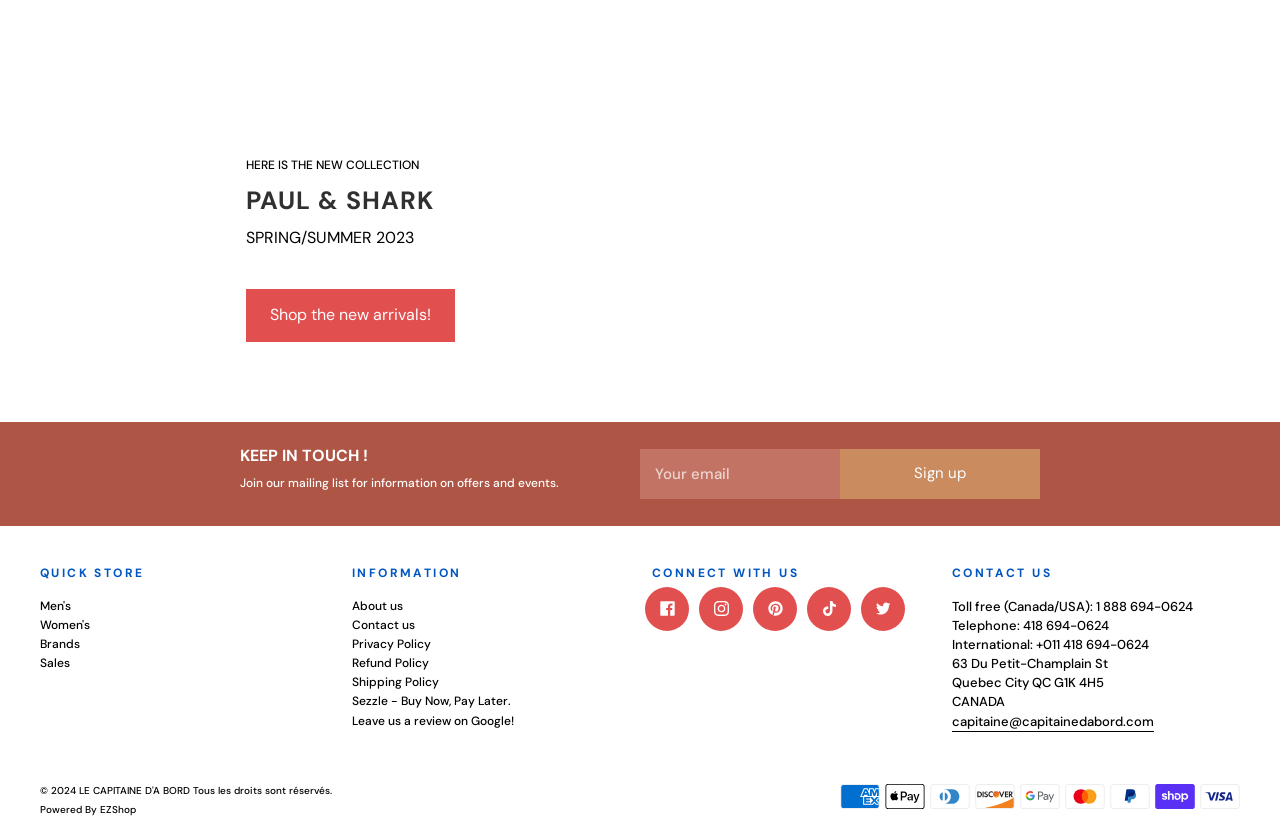Find the bounding box coordinates of the element you need to click on to perform this action: 'View 'Affordable Promotional Products' category'. The coordinates should be represented by four float values between 0 and 1, in the format [left, top, right, bottom].

None